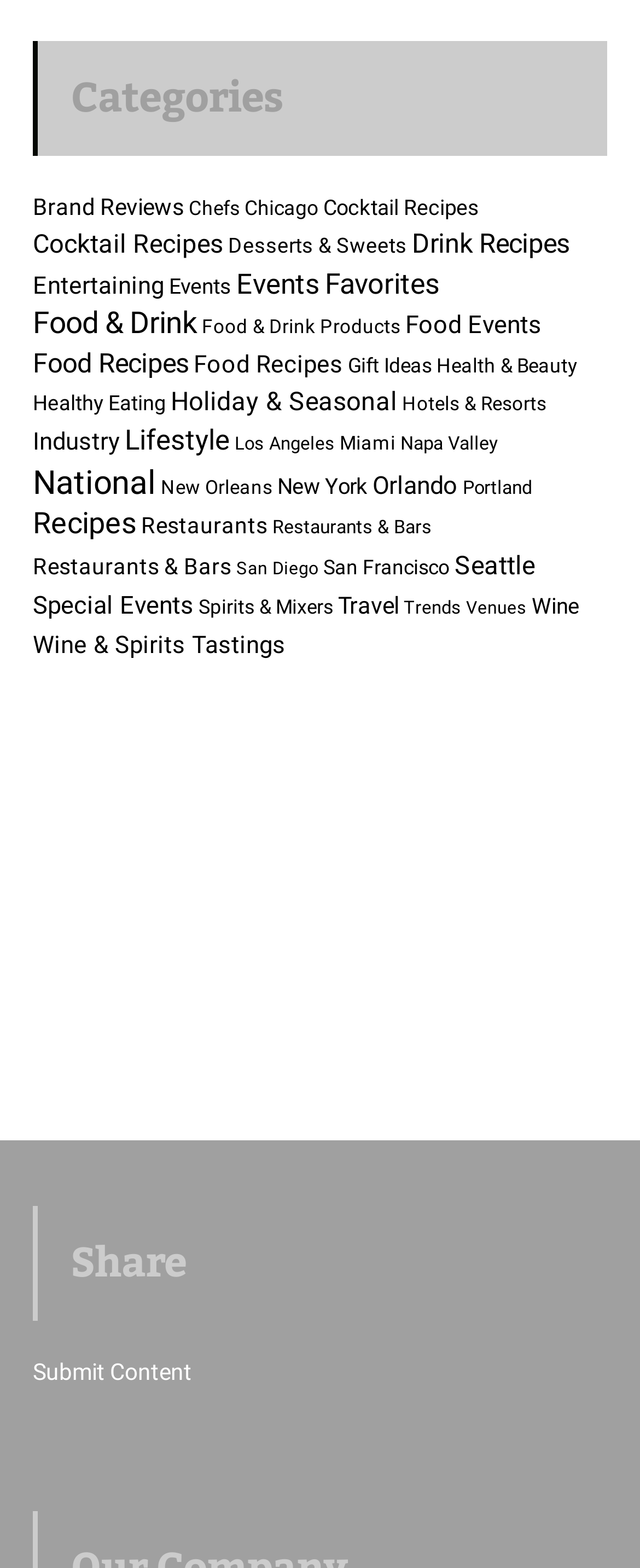Identify and provide the bounding box coordinates of the UI element described: "Restaurants & Bars". The coordinates should be formatted as [left, top, right, bottom], with each number being a float between 0 and 1.

[0.221, 0.303, 0.418, 0.326]